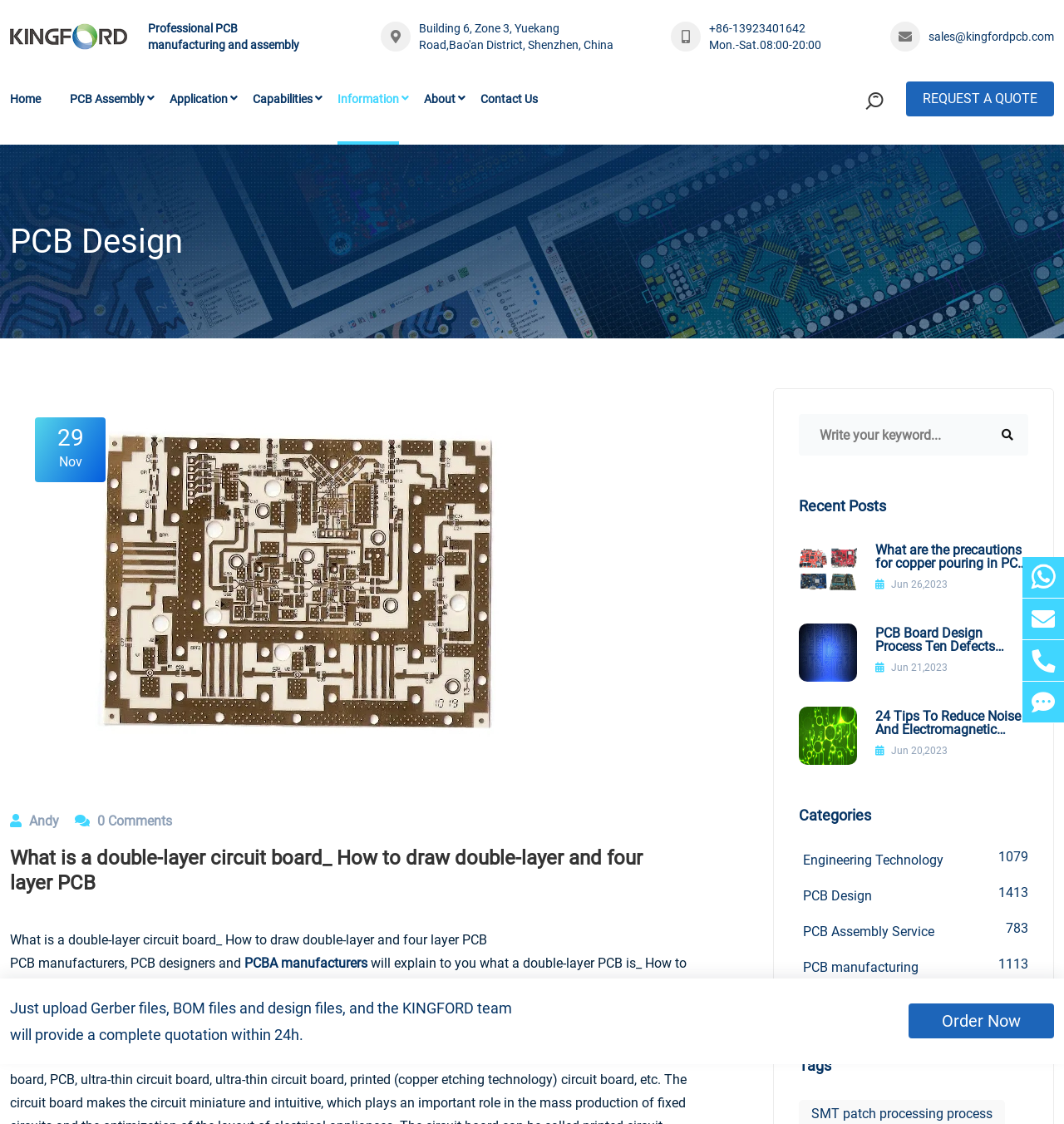Locate the heading on the webpage and return its text.

What is a double-layer circuit board_ How to draw double-layer and four layer PCB